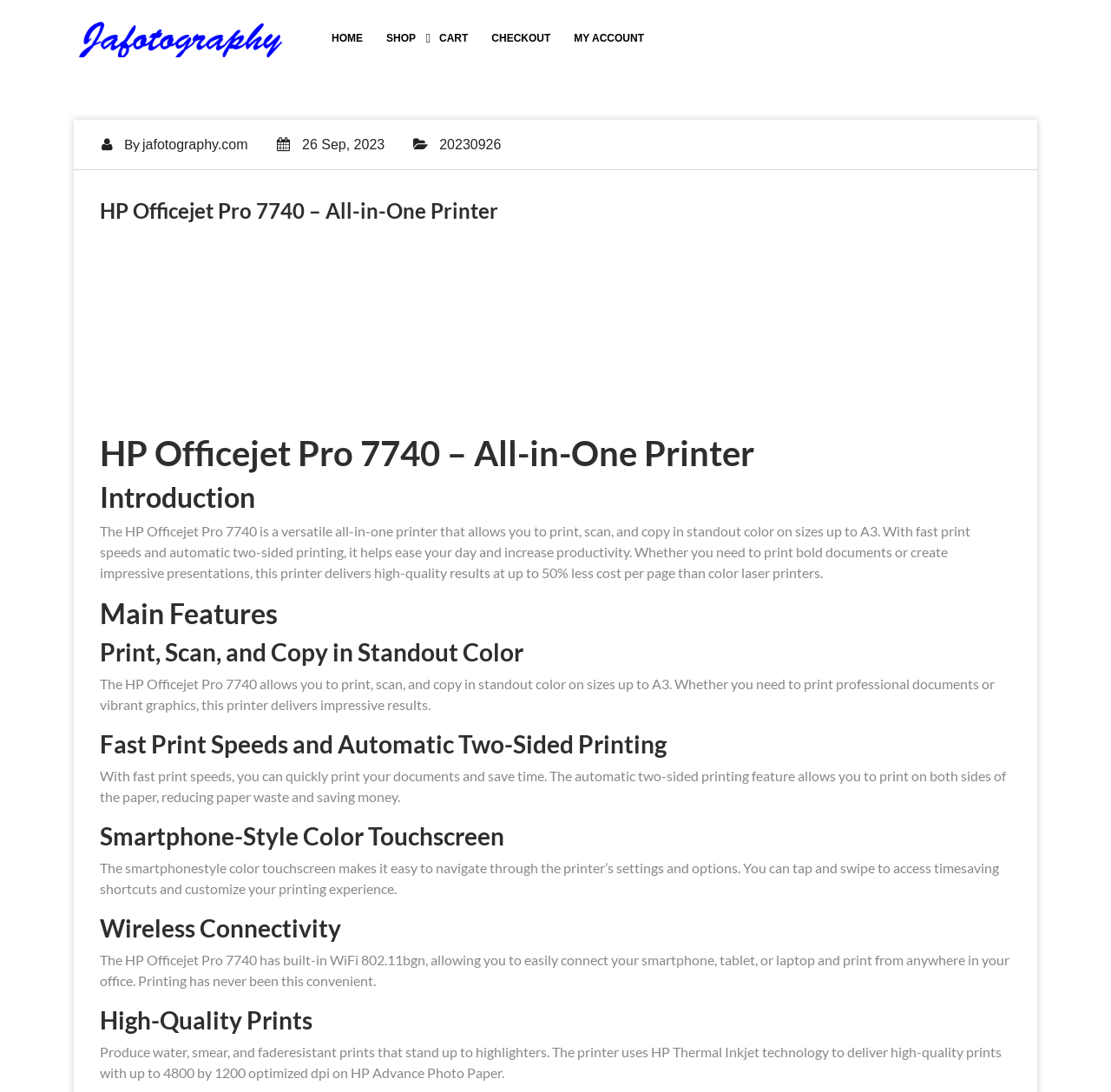What is the name of the printer?
Based on the image, answer the question with a single word or brief phrase.

HP Officejet Pro 7740